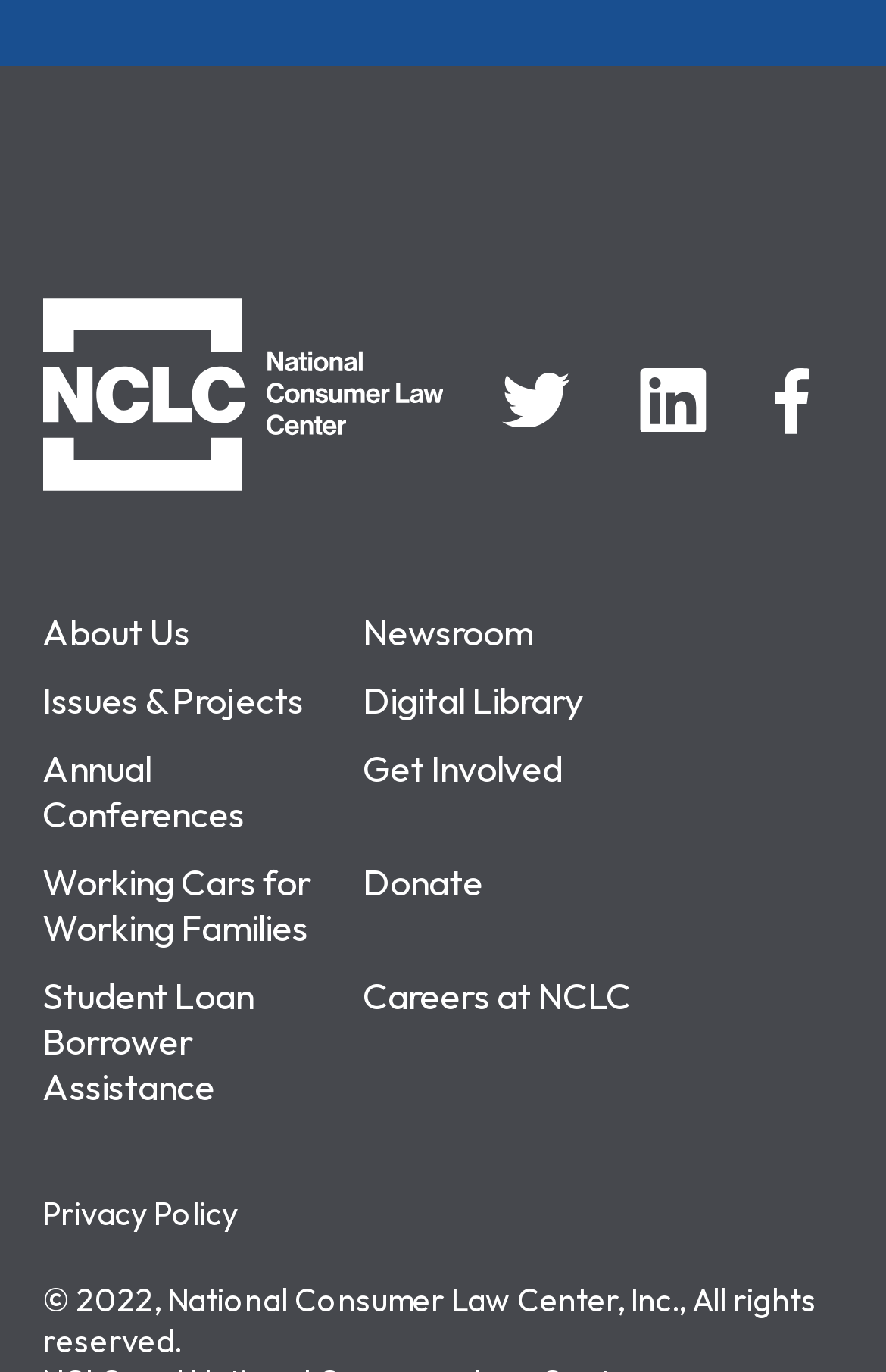Given the webpage screenshot, identify the bounding box of the UI element that matches this description: "Working Cars for Working Families".

[0.048, 0.626, 0.351, 0.692]